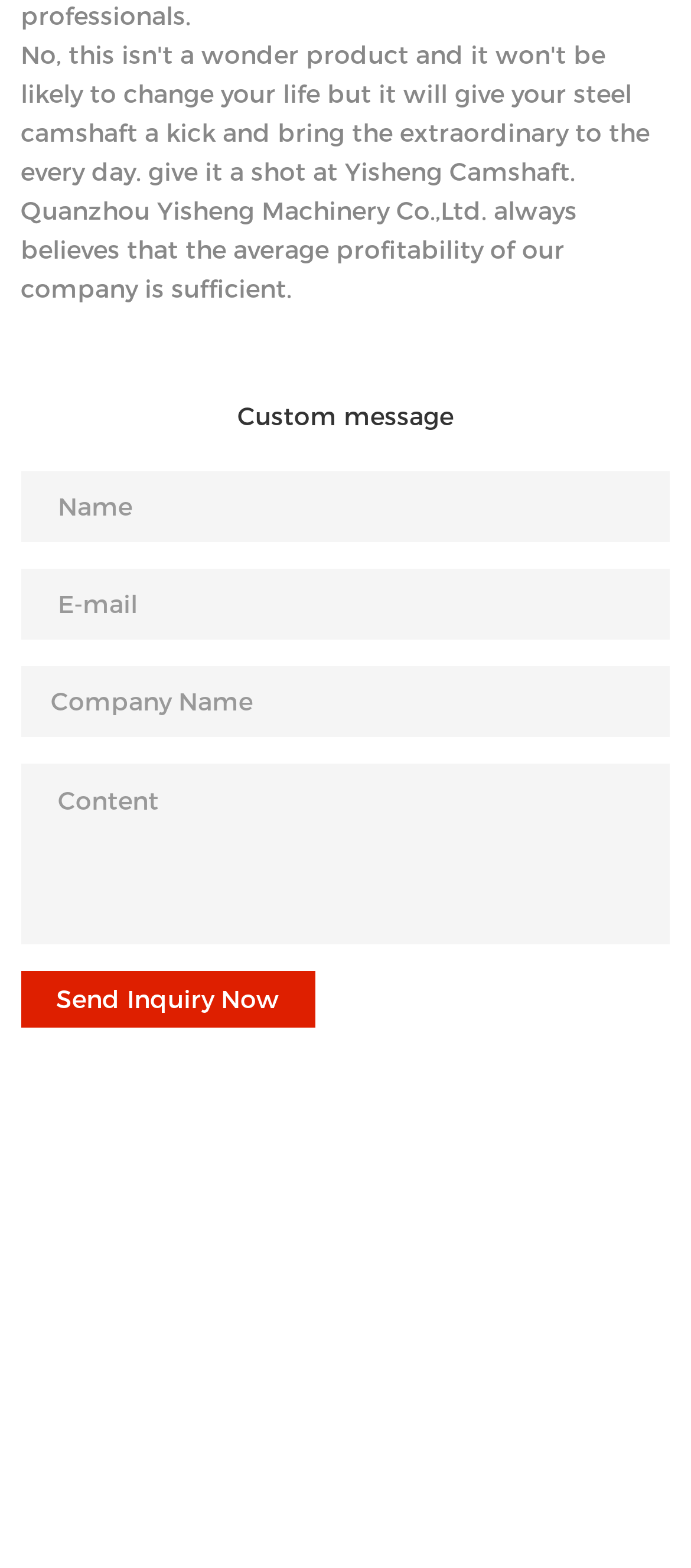Give a one-word or phrase response to the following question: What is the company's philosophy?

Average profitability is sufficient